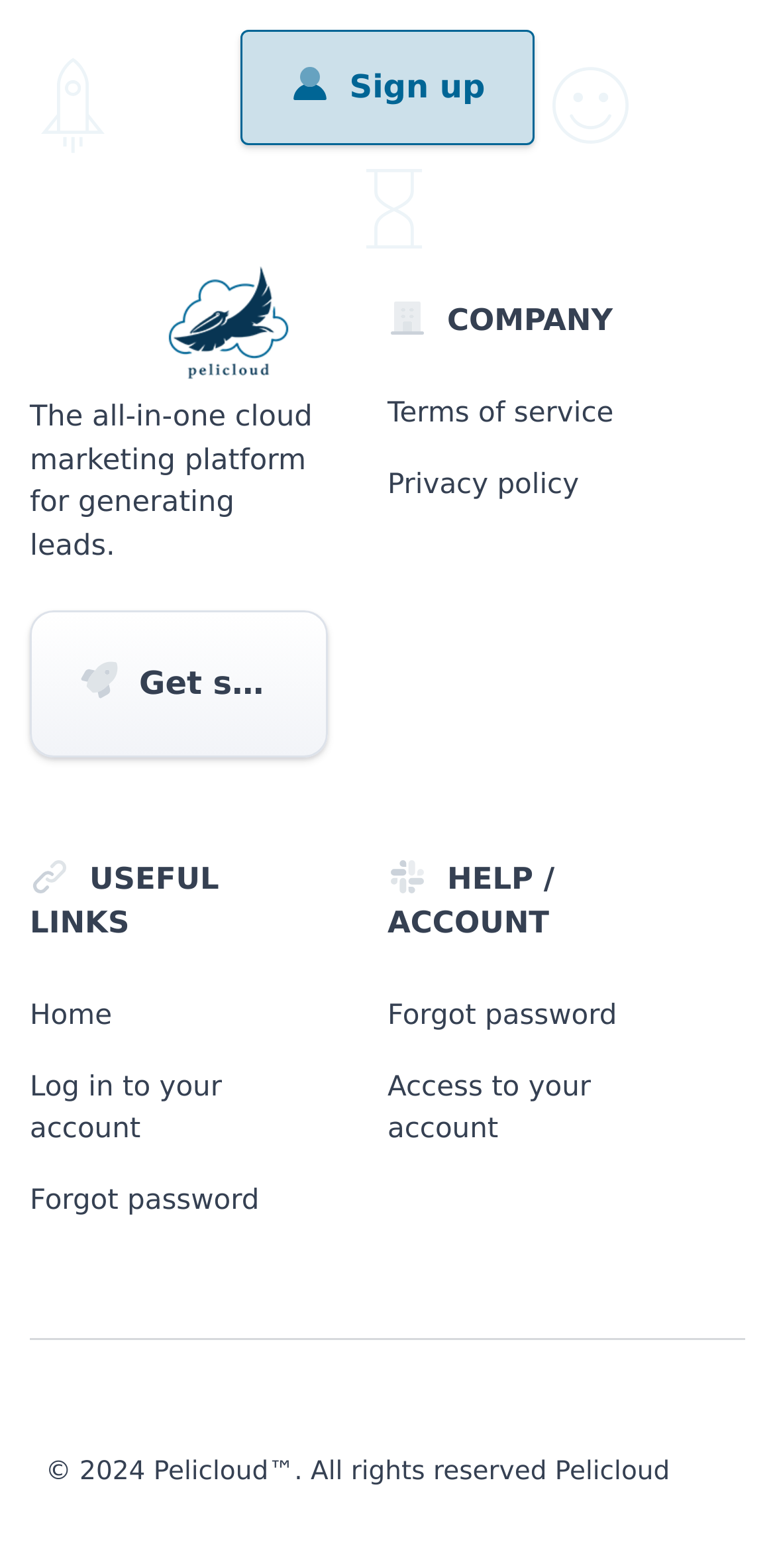Find the bounding box coordinates for the element described here: "Home".

[0.038, 0.635, 0.423, 0.661]